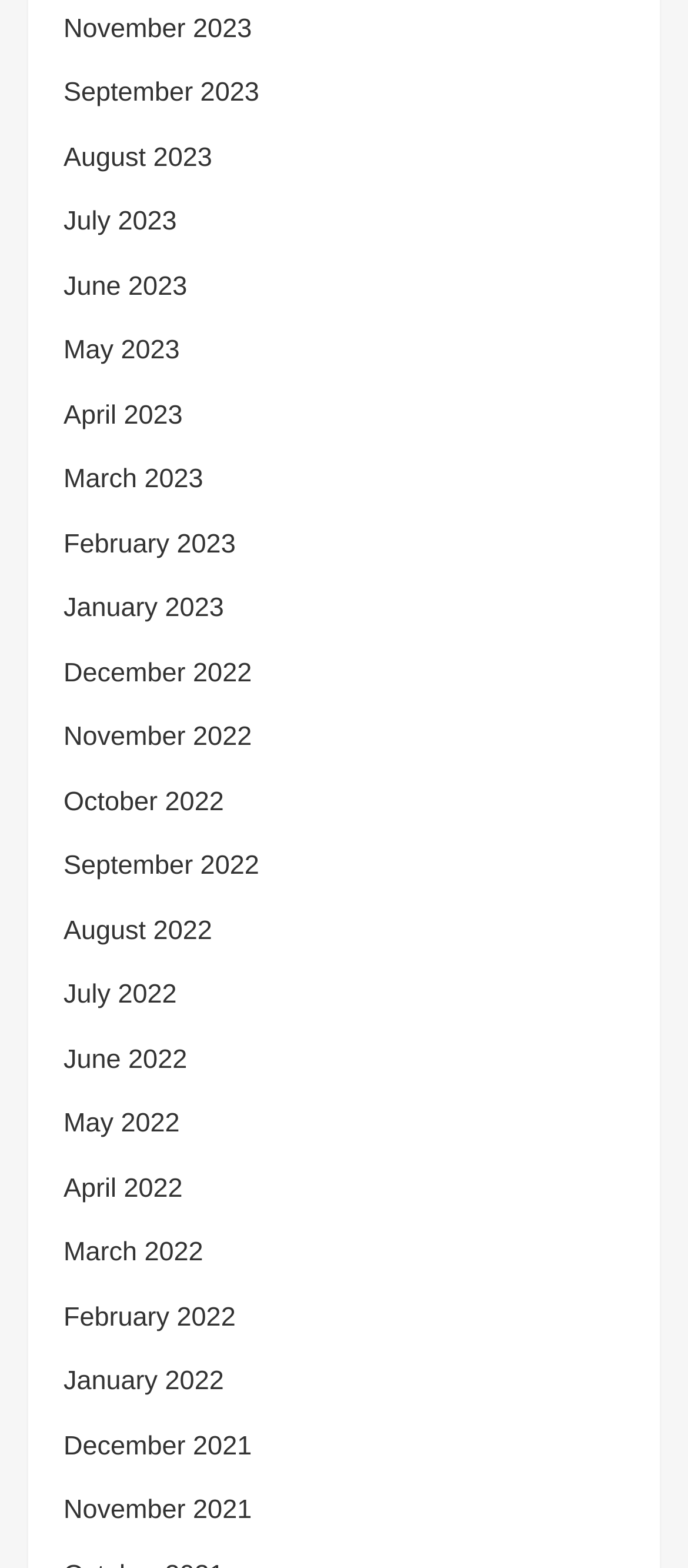Please find the bounding box coordinates of the clickable region needed to complete the following instruction: "select an option from Tools menu". The bounding box coordinates must consist of four float numbers between 0 and 1, i.e., [left, top, right, bottom].

None